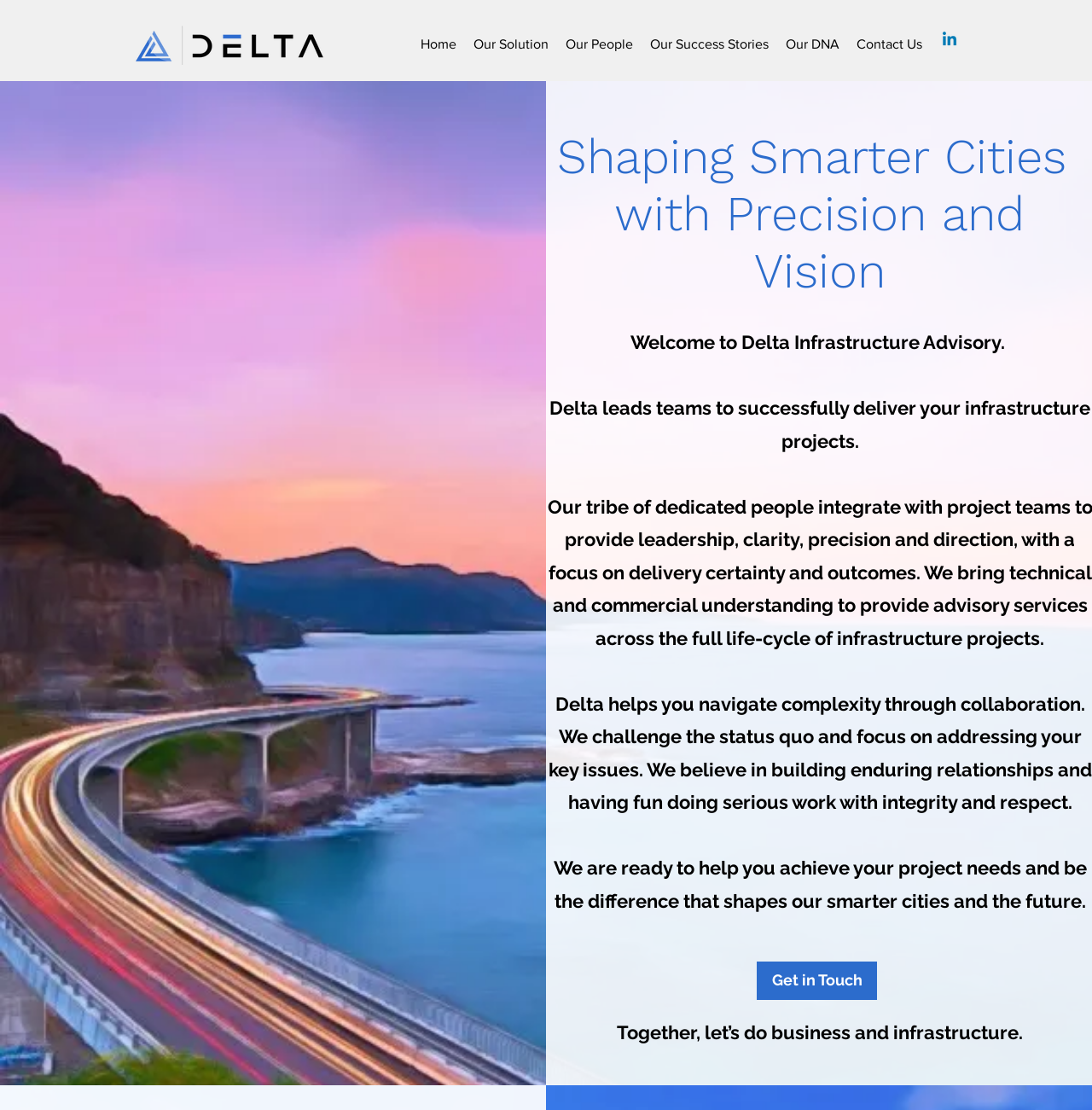Indicate the bounding box coordinates of the clickable region to achieve the following instruction: "Get in Touch."

[0.693, 0.866, 0.803, 0.901]